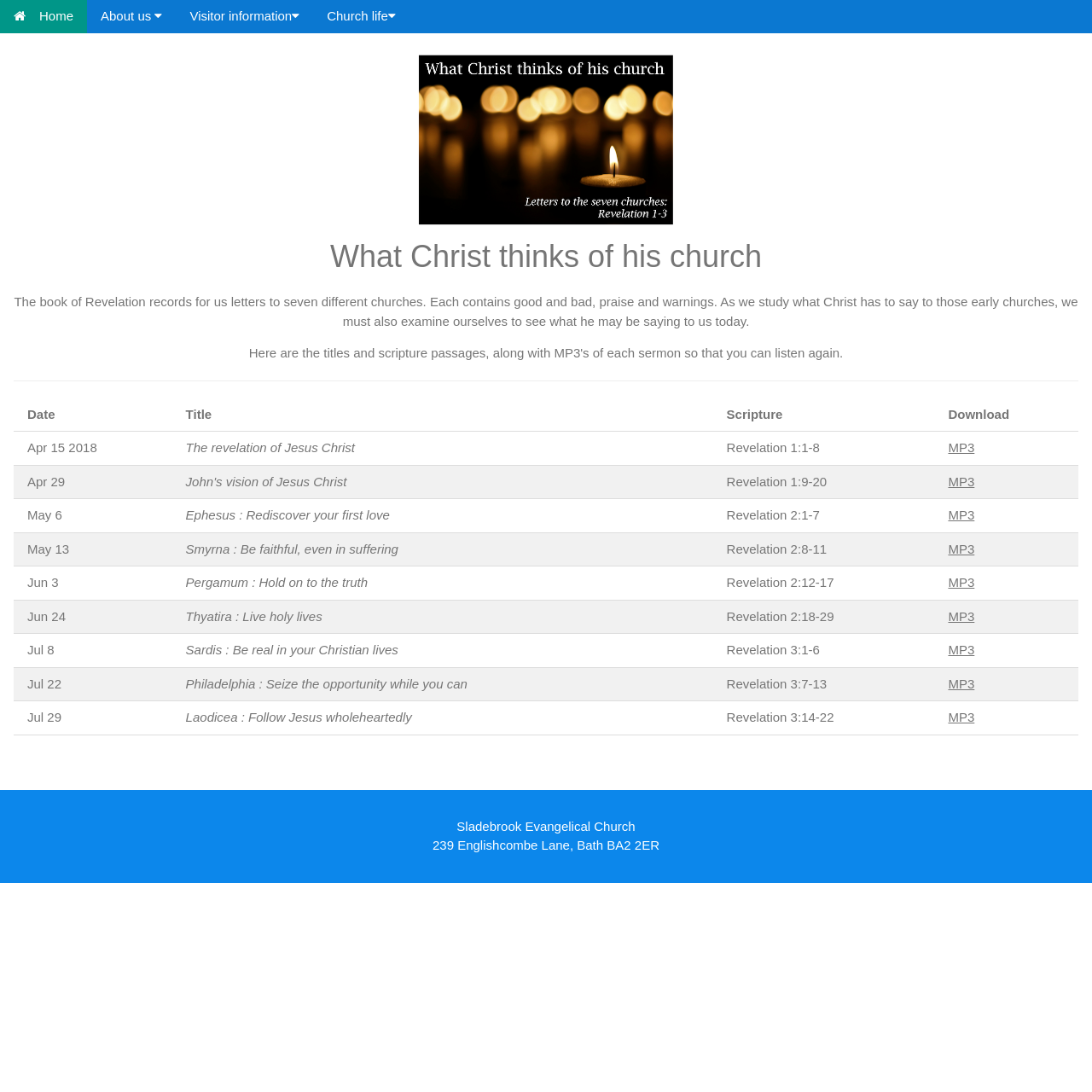Your task is to find and give the main heading text of the webpage.

What Christ thinks of his church